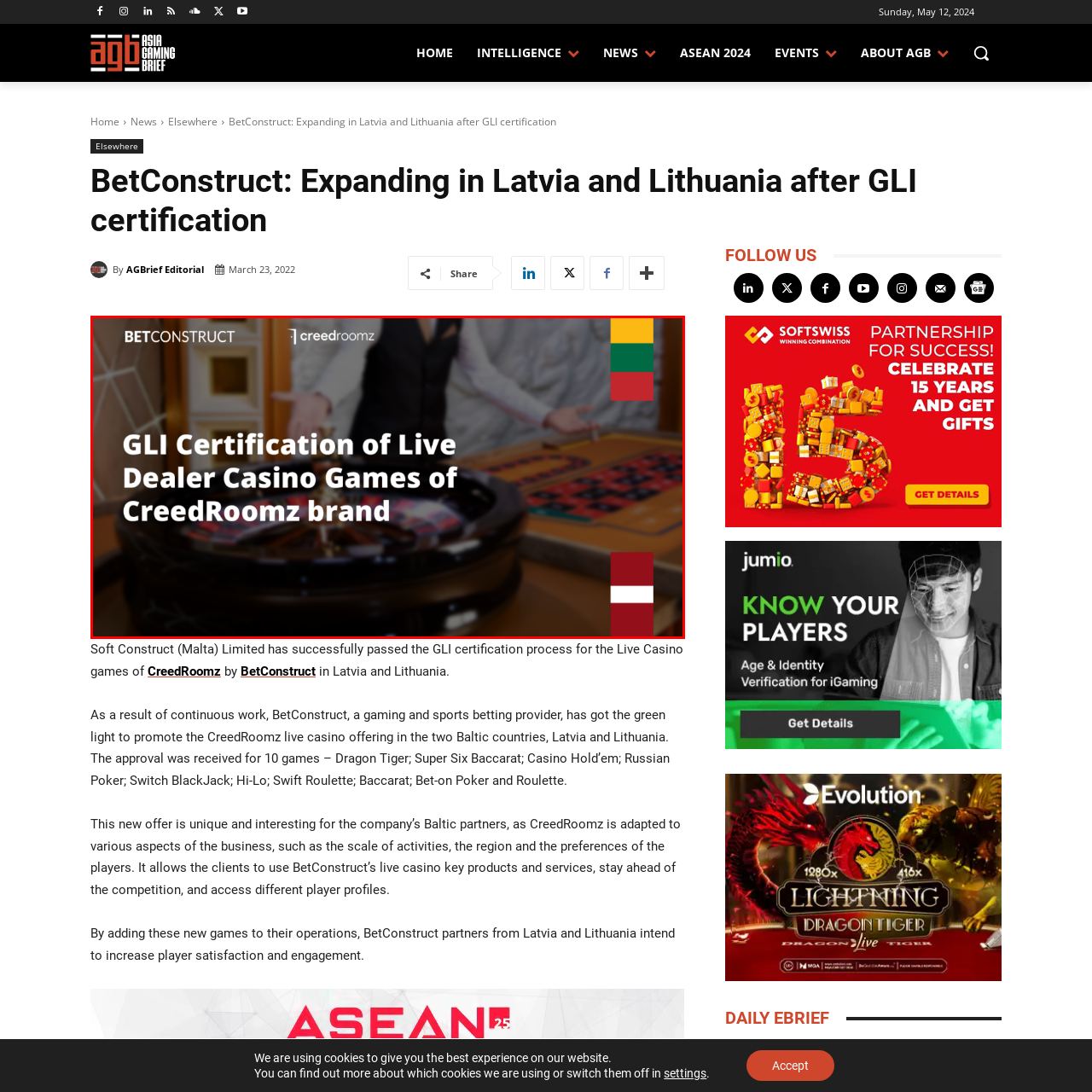Give an in-depth description of the picture inside the red marked area.

The image features a professional dealer presenting a live casino game, prominently displaying the roulette wheel and gaming table, symbolizing the essence of live dealer gaming. The text overlay reads, "GLI Certification of Live Dealer Casino Games of CreedRoomz brand," emphasizing the recent achievement in regulatory approval for their gaming offerings. The background is adorned with vibrant colors representing Latvia and Lithuania, highlighting the company's expansion in these markets. The branding elements of BetConstruct and CreedRoomz reinforce the collaboration in delivering innovative gaming solutions. This image captures a significant milestone in the gaming industry, showcasing the blend of tradition and modern live gaming experiences.